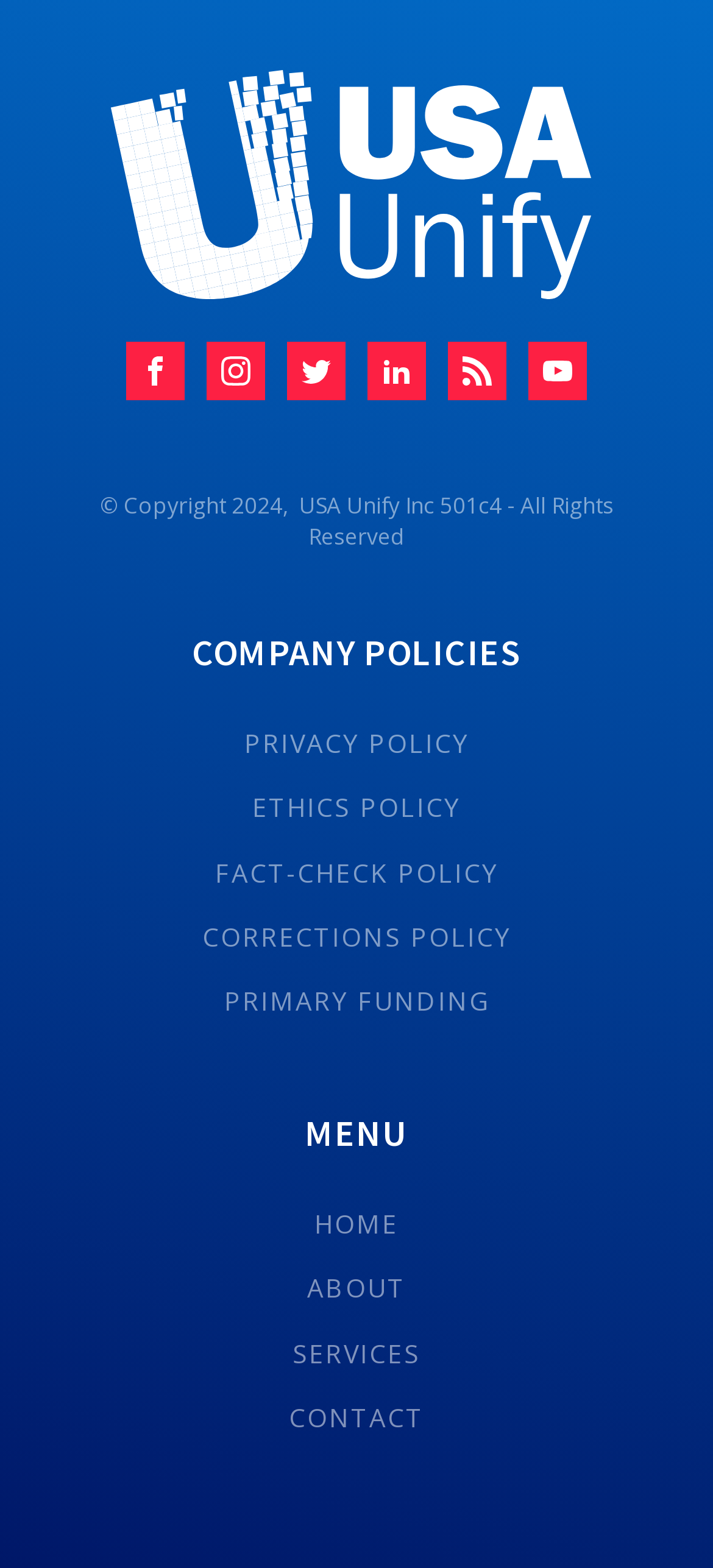Locate the bounding box coordinates for the element described below: "Privacy Policy". The coordinates must be four float values between 0 and 1, formatted as [left, top, right, bottom].

None